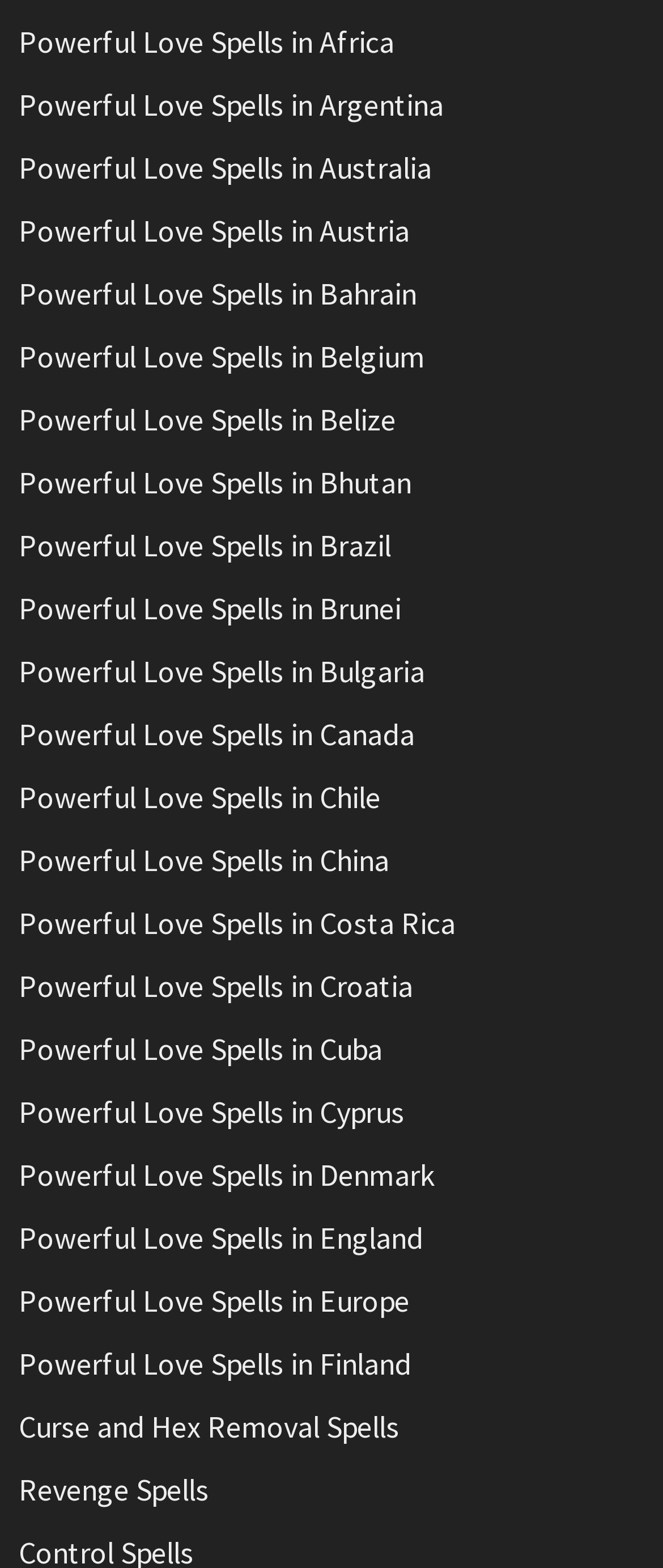Determine the bounding box coordinates for the area that needs to be clicked to fulfill this task: "Discover Powerful Love Spells in Australia". The coordinates must be given as four float numbers between 0 and 1, i.e., [left, top, right, bottom].

[0.029, 0.094, 0.652, 0.119]